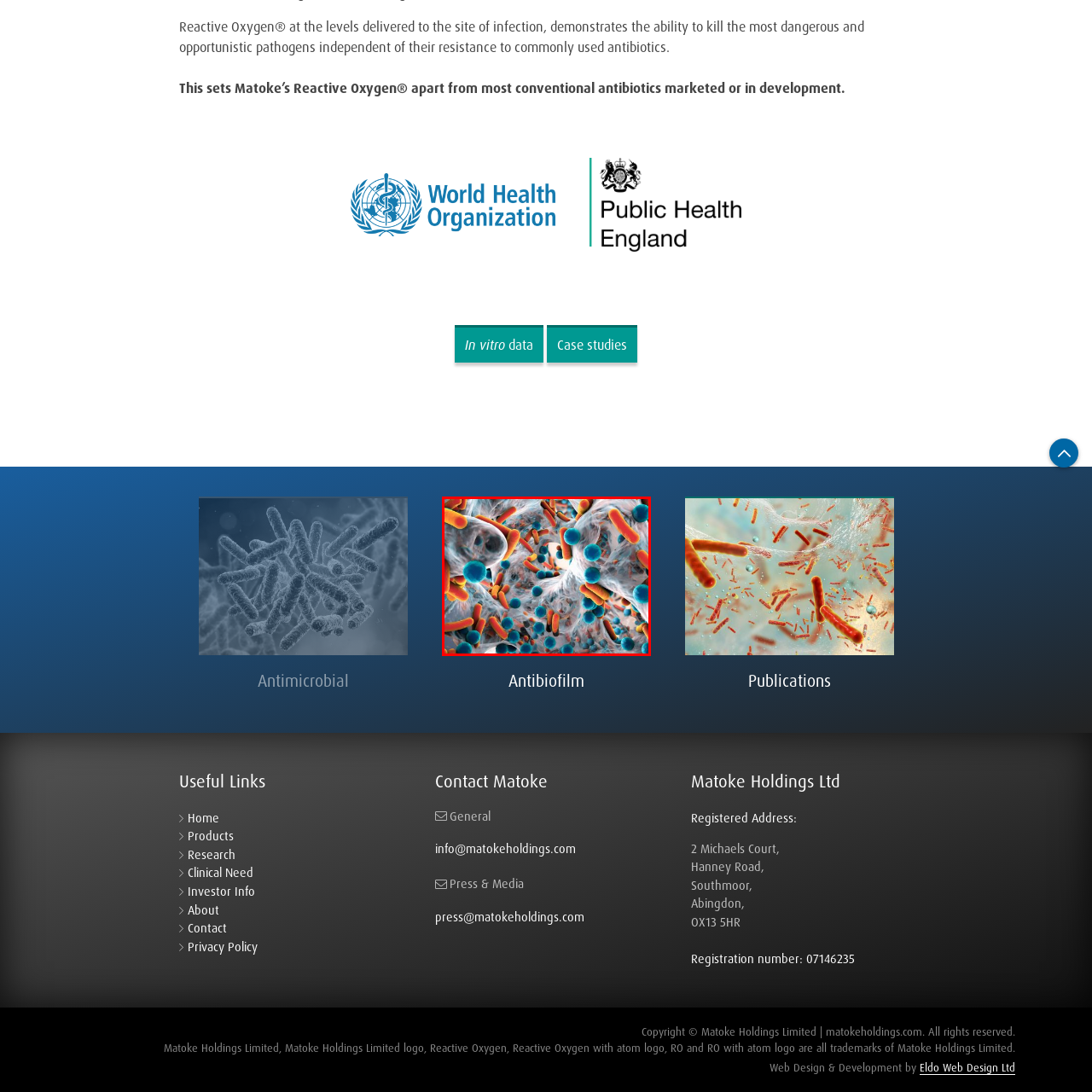Generate a comprehensive caption for the image that is marked by the red border.

The image presents a highly detailed, microscopic view showcasing a dense environment of bacteria within a biological matrix. The vibrant scene features clusters of elongated, rod-shaped bacteria highlighted in orange, interspersed with spherical blue bacterial forms. These elements are enveloped in a translucent, fibrous backdrop, suggesting a complex interaction occurring within a biofilm, a type of microbial community. This depiction underscores the significance of understanding bacterial structures and behaviors, particularly in the context of developing antimicrobial strategies, such as those involving Matoke's Reactive Oxygen® technology. This innovative approach aims to combat infectious pathogens, emphasizing the importance of addressing antibiotic resistance in modern healthcare.